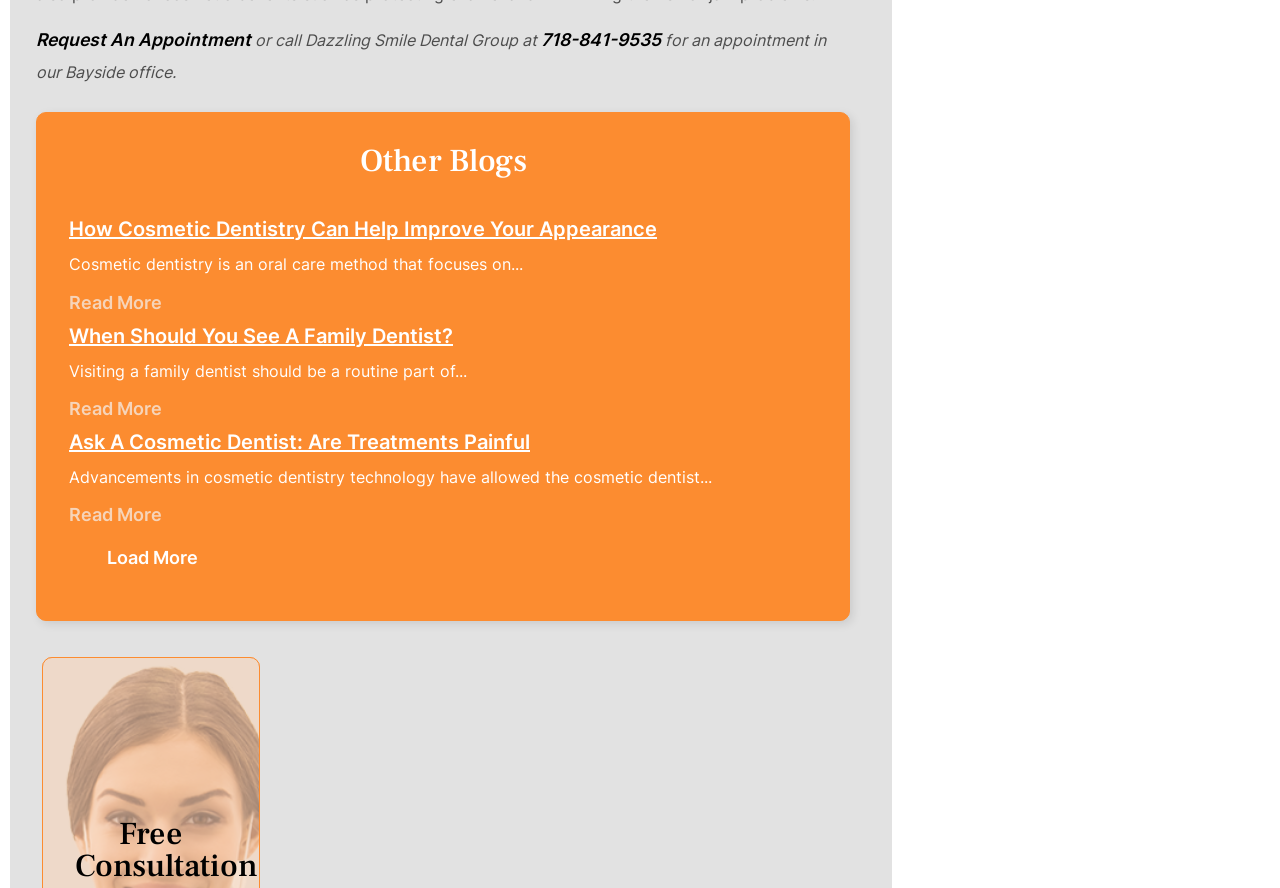Locate the bounding box coordinates of the area that needs to be clicked to fulfill the following instruction: "Load more articles". The coordinates should be in the format of four float numbers between 0 and 1, namely [left, top, right, bottom].

[0.054, 0.598, 0.184, 0.659]